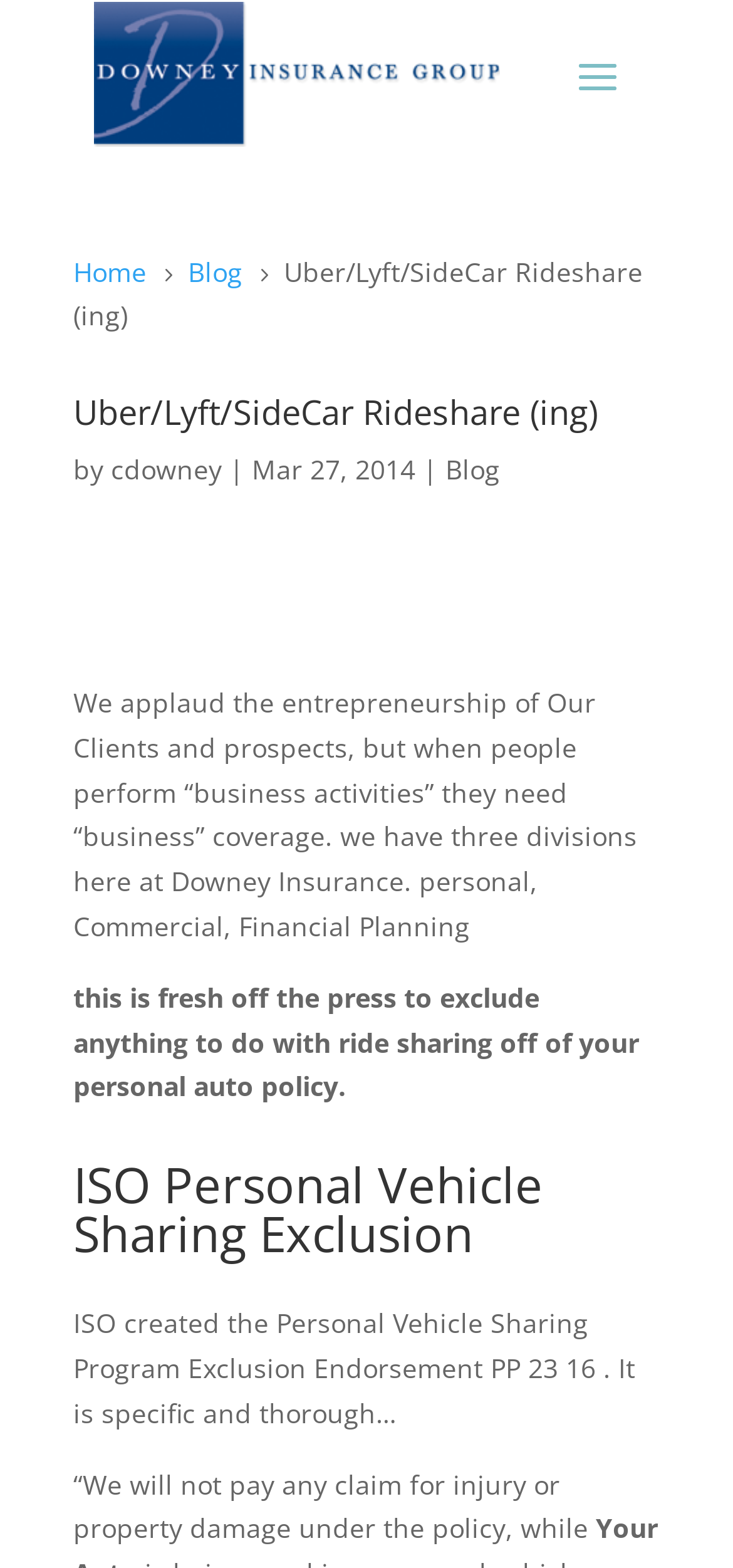What is the purpose of the Personal Vehicle Sharing Program Exclusion Endorsement?
Based on the screenshot, answer the question with a single word or phrase.

To exclude ride sharing from personal auto policy